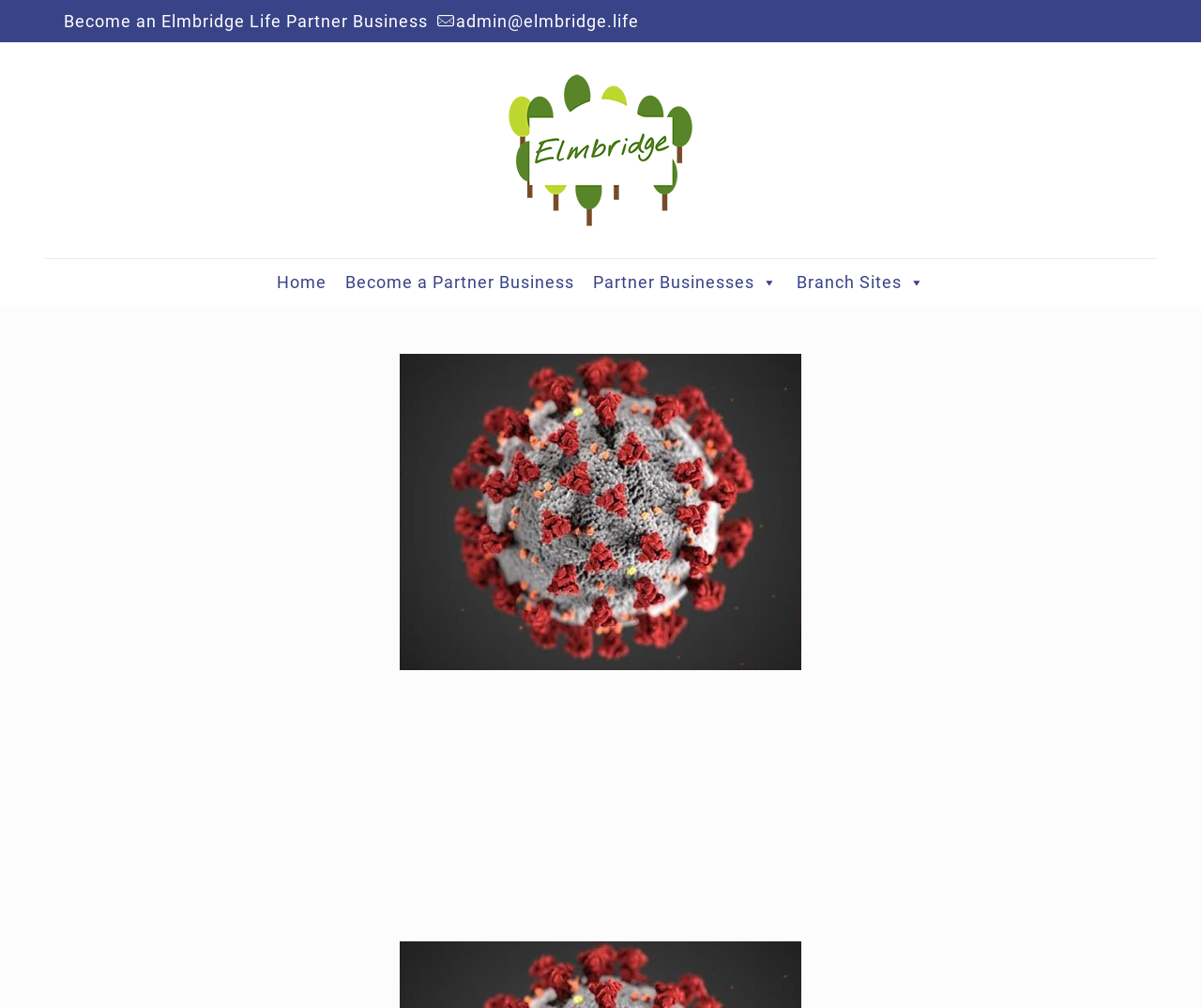Write a detailed summary of the webpage.

The webpage is about Elmbridge Borough moving to Tier 2 of the Government's new local COVID alert level. At the top-left corner, there is a list of contact details, including a static text "Become an Elmbridge Life Partner Business" and a link to "admin@elmbridge.life" for email contact. 

To the right of the contact details, there is an Elmbridge logo image. Below the logo, a main navigation menu is located, which includes links to "Home", "Become a Partner Business", "Partner Businesses", and "Branch Sites". The "Partner Businesses" and "Branch Sites" links have dropdown menus.

The main content of the webpage is located below the navigation menu, where a header is displayed. The content is divided into sections, with an advertisement iframe taking up most of the bottom section.